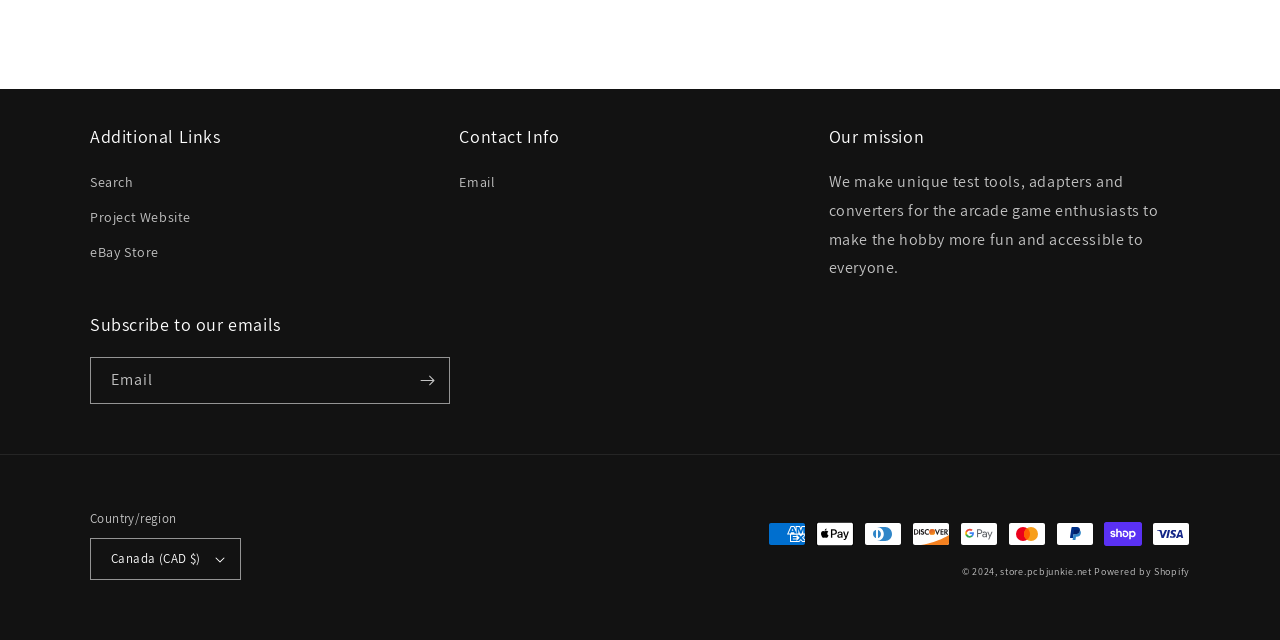Using the description: "eBay Store", identify the bounding box of the corresponding UI element in the screenshot.

[0.07, 0.368, 0.124, 0.423]